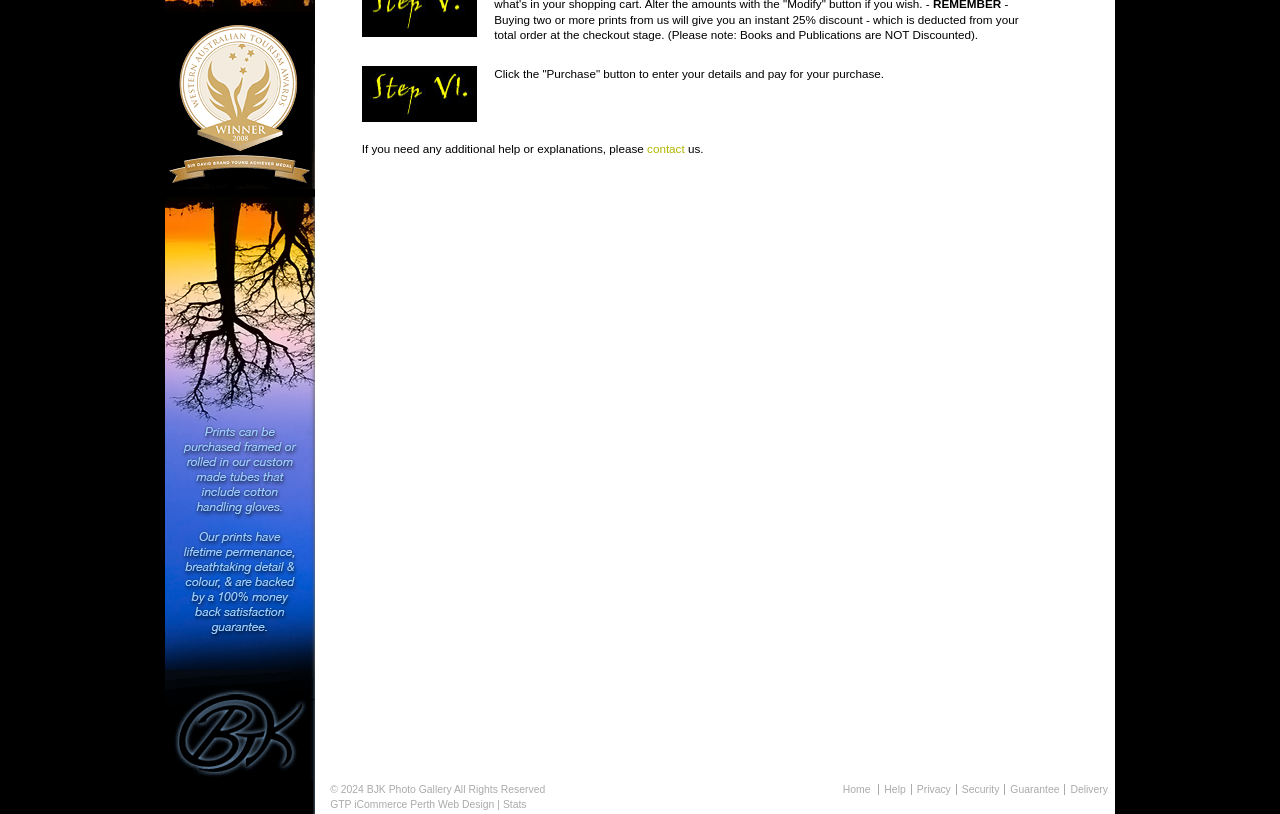Identify the bounding box coordinates of the HTML element based on this description: "contact".

[0.505, 0.174, 0.535, 0.19]